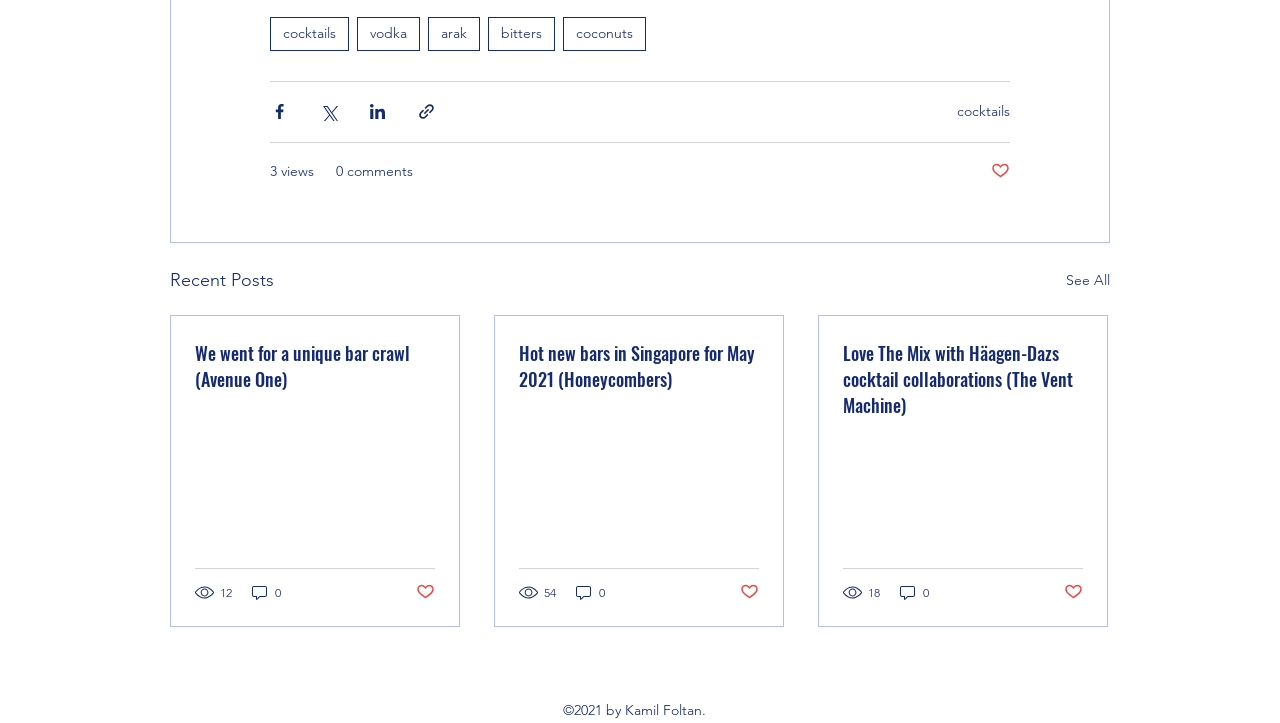Locate the bounding box coordinates of the element that should be clicked to fulfill the instruction: "Click on the 'See All' link".

[0.833, 0.368, 0.867, 0.408]